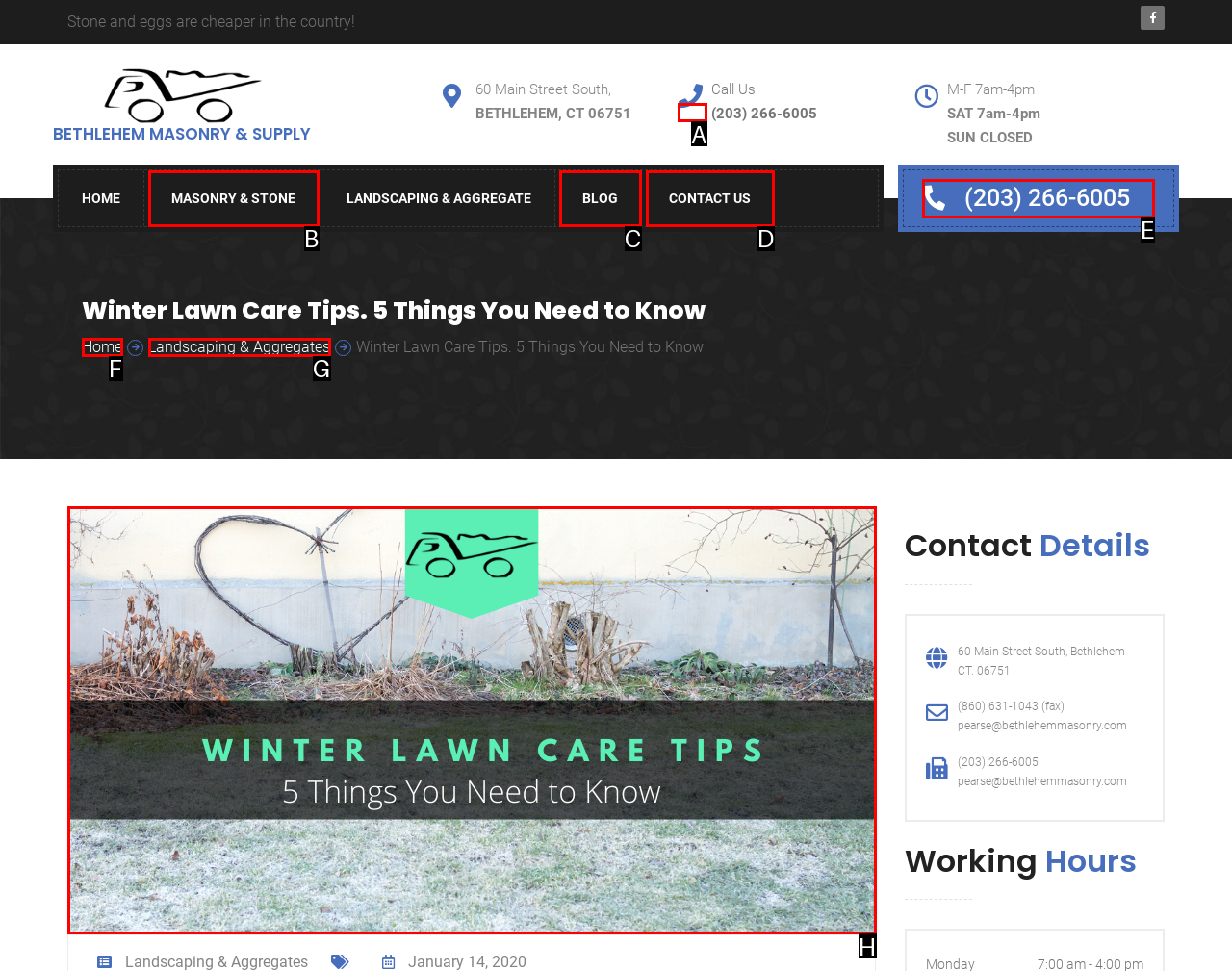Select the letter associated with the UI element you need to click to perform the following action: Read the Winter Lawn Care Tips article
Reply with the correct letter from the options provided.

H